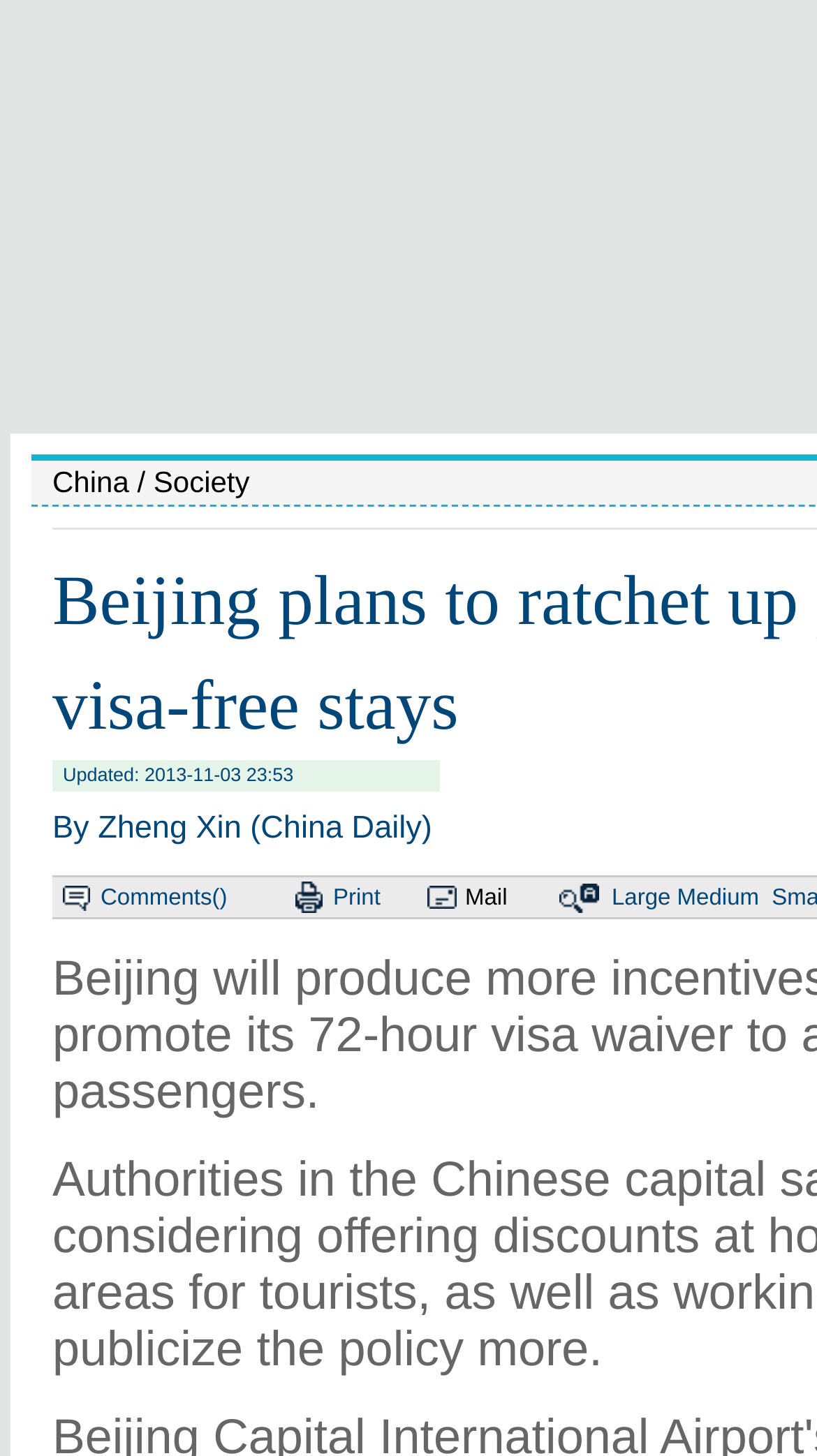What is the last link in the layout table cells?
Refer to the image and give a detailed answer to the question.

The last link in the layout table cells is 'Medium', which is located in the last layout table cell and is a link to a different size option.